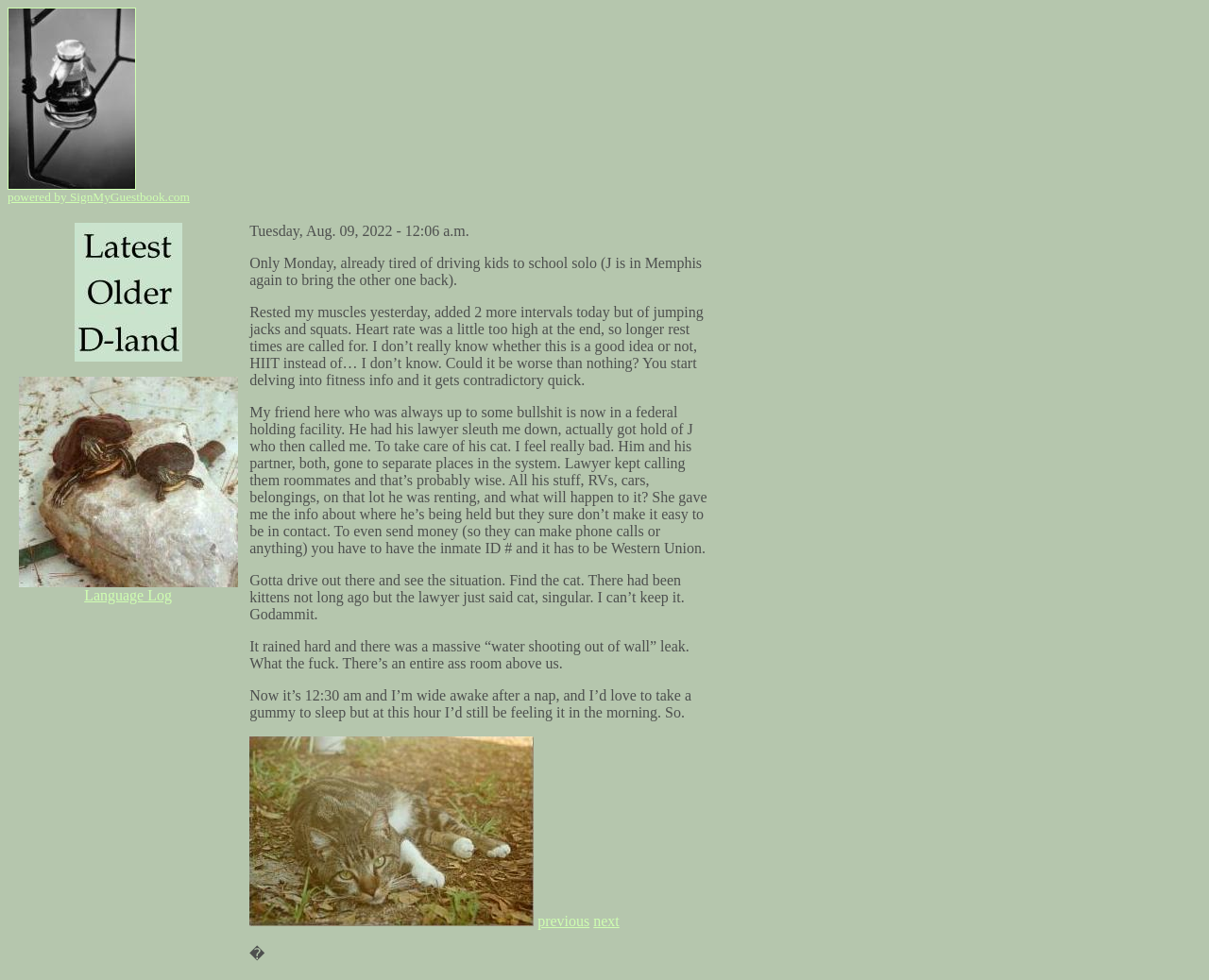Explain the contents of the webpage comprehensively.

The webpage is titled "Disambiguation Central" and features a prominent link at the top left corner with an accompanying image. Below this link, there is a smaller link that reads "powered by SignMyGuestbook.com". This link is accompanied by several other links, each with its own image, arranged horizontally in a row. These links are positioned near the top of the page, taking up about a quarter of the screen.

Further down the page, there is a large image that spans almost half of the screen, positioned near the center. Below this image, there are two links, "previous" and "next", placed side by side. These links are located near the bottom of the page.

Additionally, there is a small image at the bottom right corner of the page, and a static text element with a single character "�" positioned at the very bottom of the page.

There is also a link to "Language Log" located near the bottom of the page, above the "previous" and "next" links.